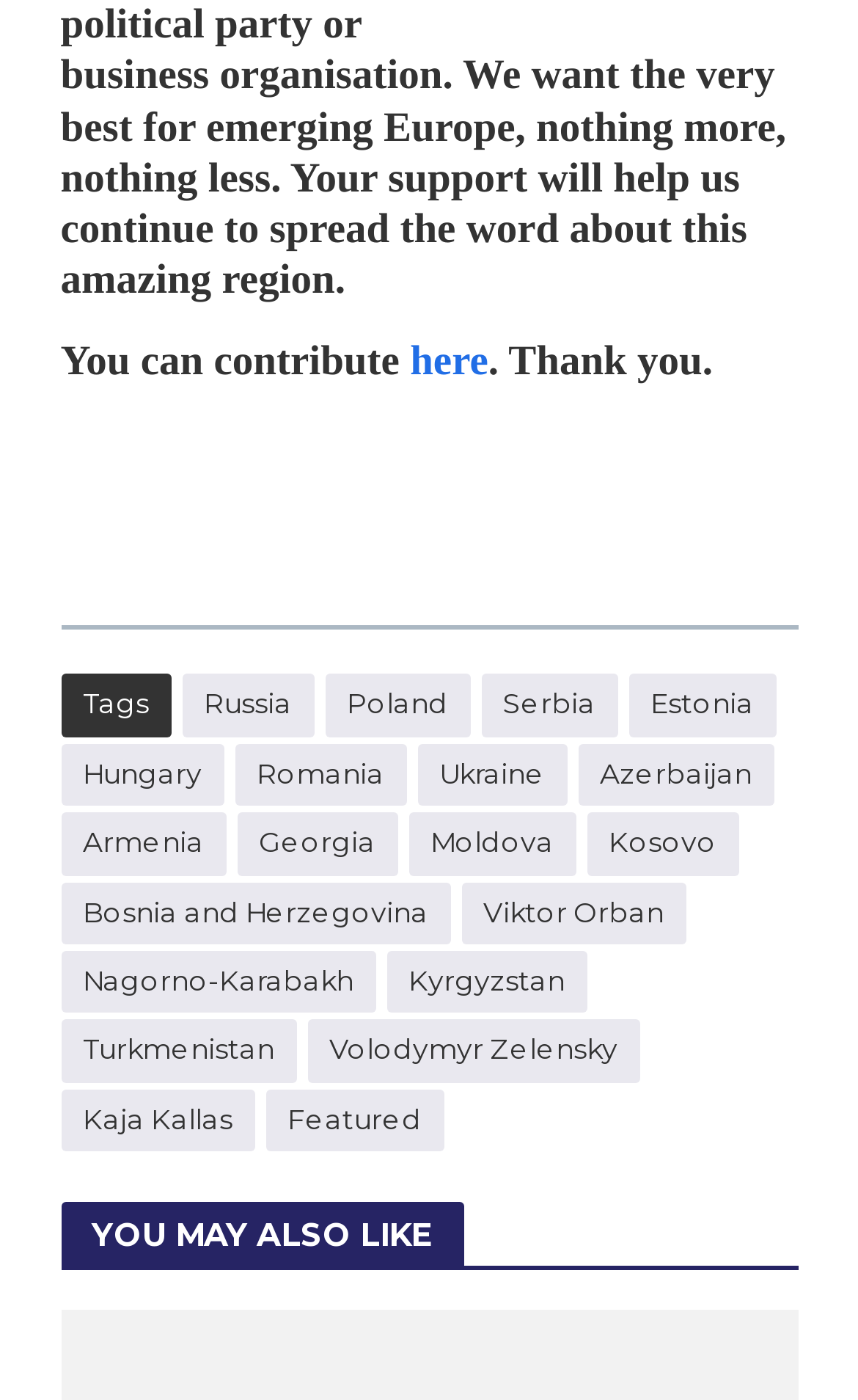Highlight the bounding box of the UI element that corresponds to this description: "Kaja Kallas".

[0.071, 0.778, 0.296, 0.823]